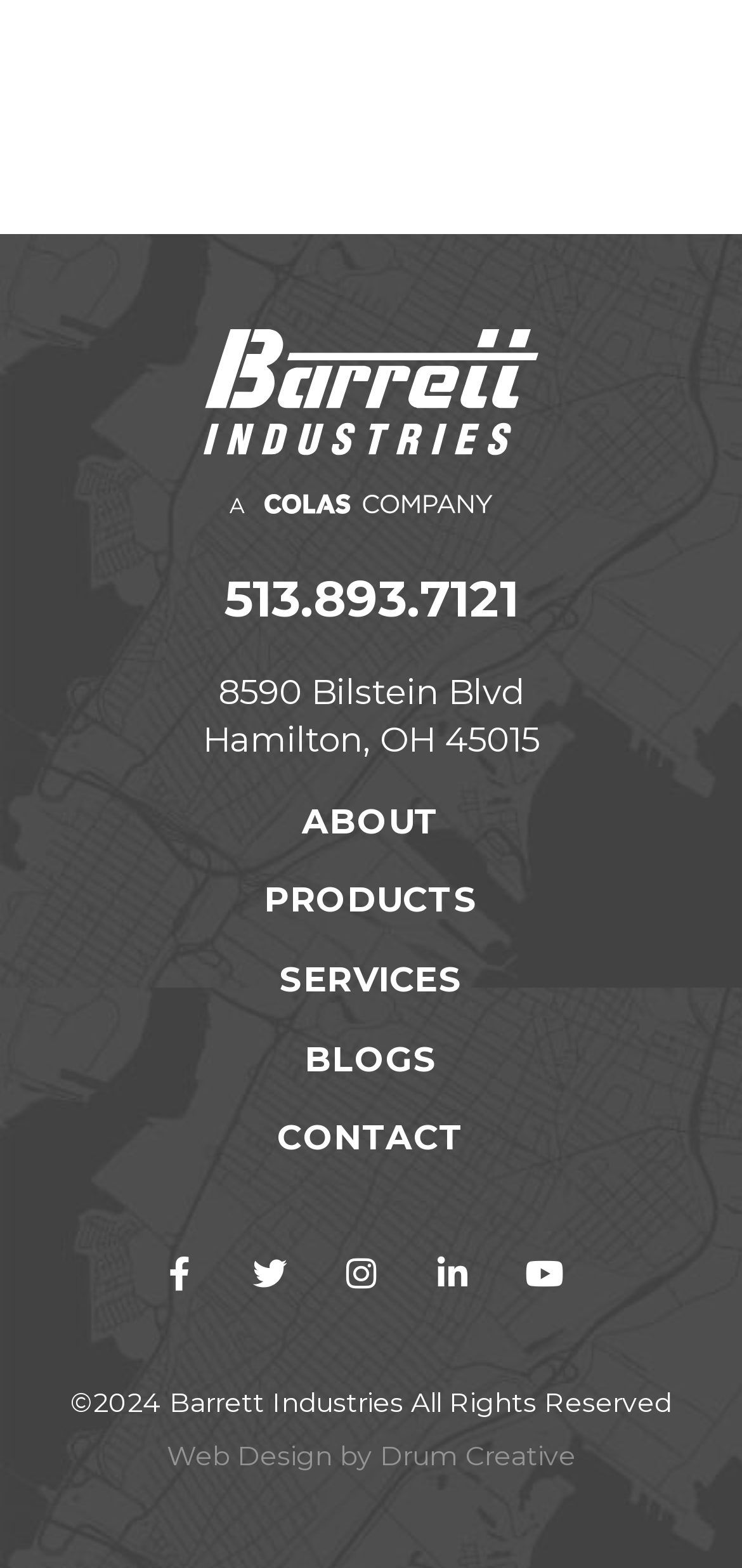What is the address of Barrett Industries?
Refer to the image and give a detailed answer to the query.

I found the address by looking at the link element with the text '8590 Bilstein Blvd Hamilton, OH 45015'.